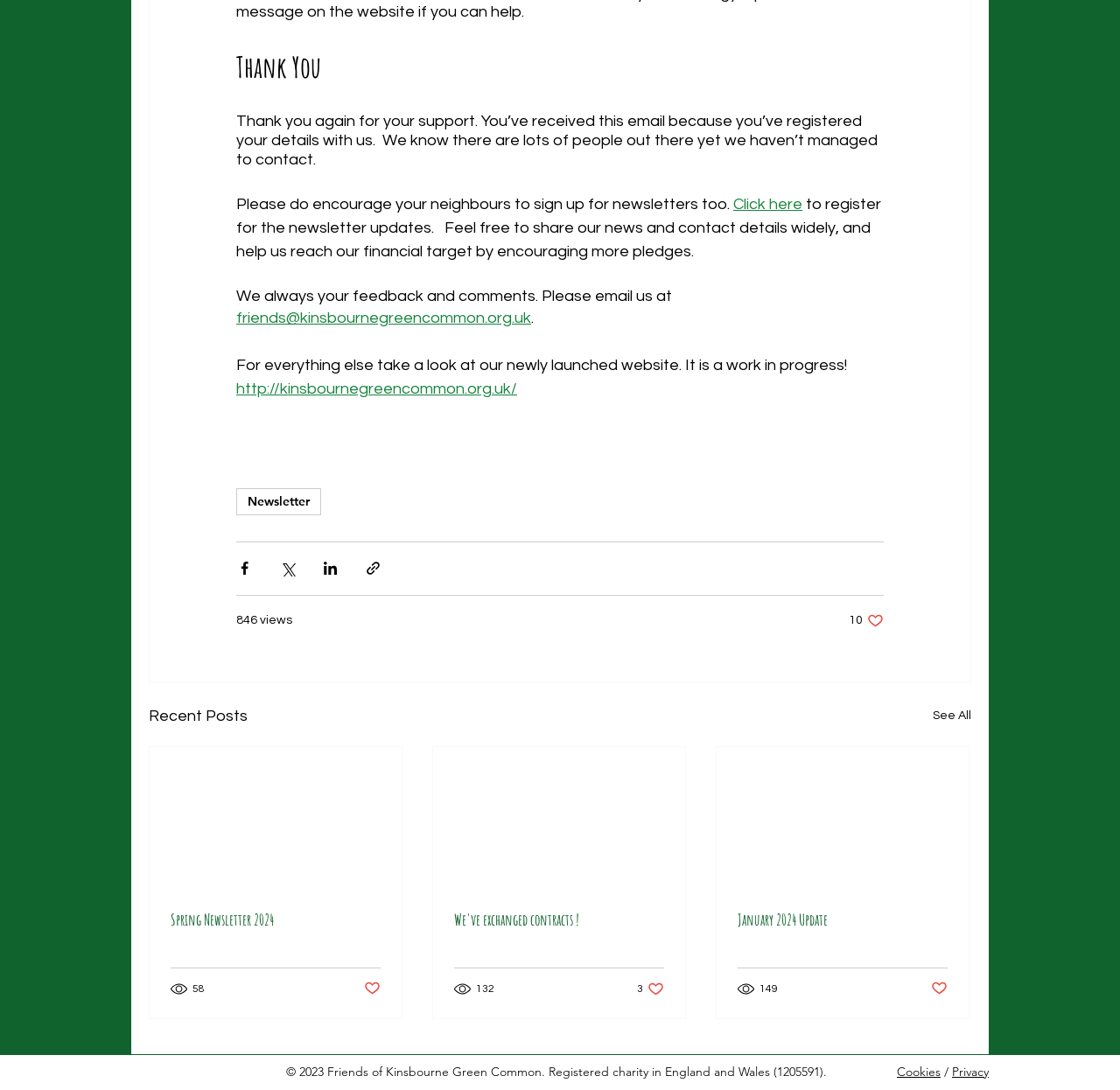Please provide a brief answer to the following inquiry using a single word or phrase:
What is the name of the charity mentioned on the webpage?

Friends of Kinsbourne Green Common